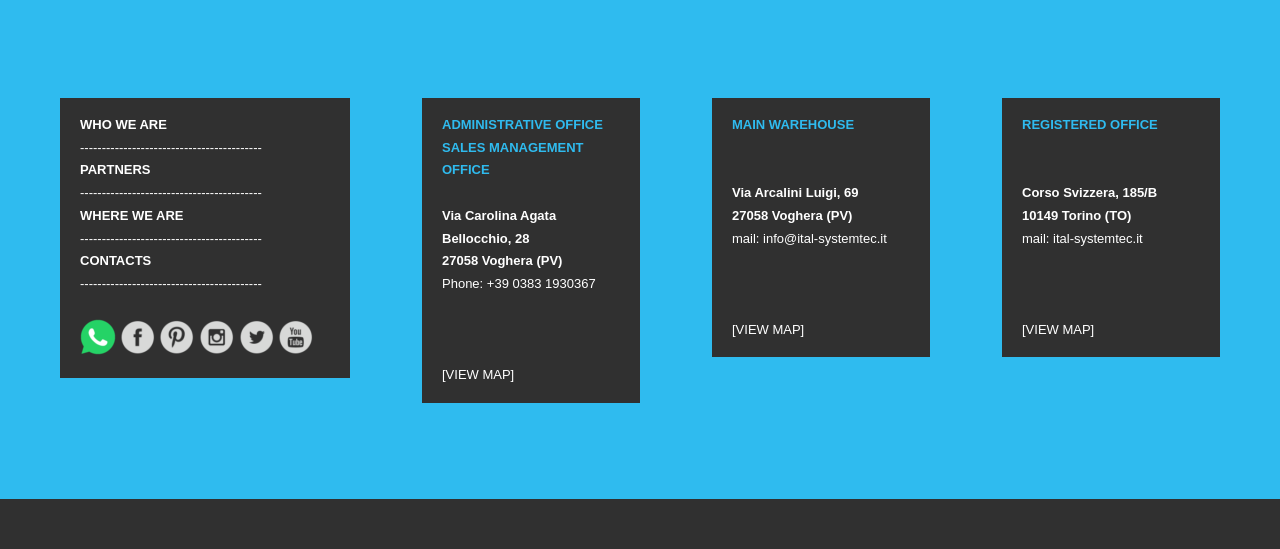How many email addresses are listed?
Please respond to the question with a detailed and informative answer.

By examining the webpage, I found two email addresses listed, which are 'info@ital-systemtec.it' and 'ital-systemtec.it'. These email addresses are likely to be used for contacting the offices.